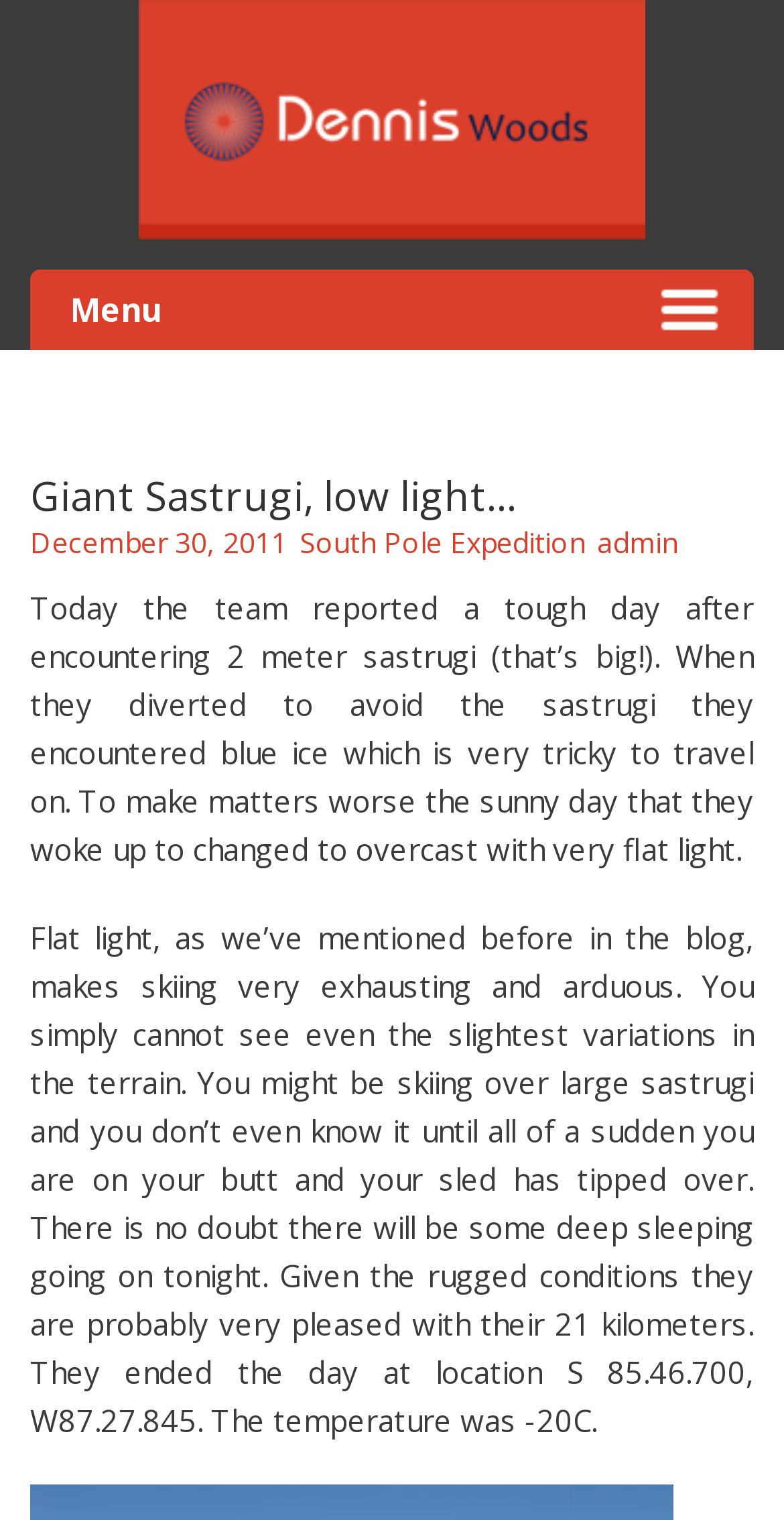What is the distance they traveled?
Respond to the question with a single word or phrase according to the image.

21 kilometers